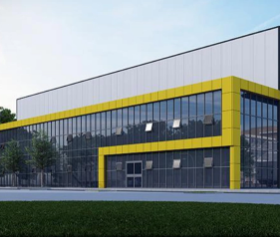Explain the image in detail, mentioning the main subjects and background elements.

This image showcases a modern multi-storey steel structure building, characterized by its sleek architectural design. The prominent use of large glass windows allows for ample natural light, while the bold yellow accent on the facade adds a striking contrast against the predominantly neutral exterior. Surrounded by a well-manicured green space, this building is designed to redefine business environments with its innovative and contemporary aesthetic. Its functional layout is likely to enhance both the internal workflow and the visual appeal of the surrounding area, making it a significant addition to modern architecture.